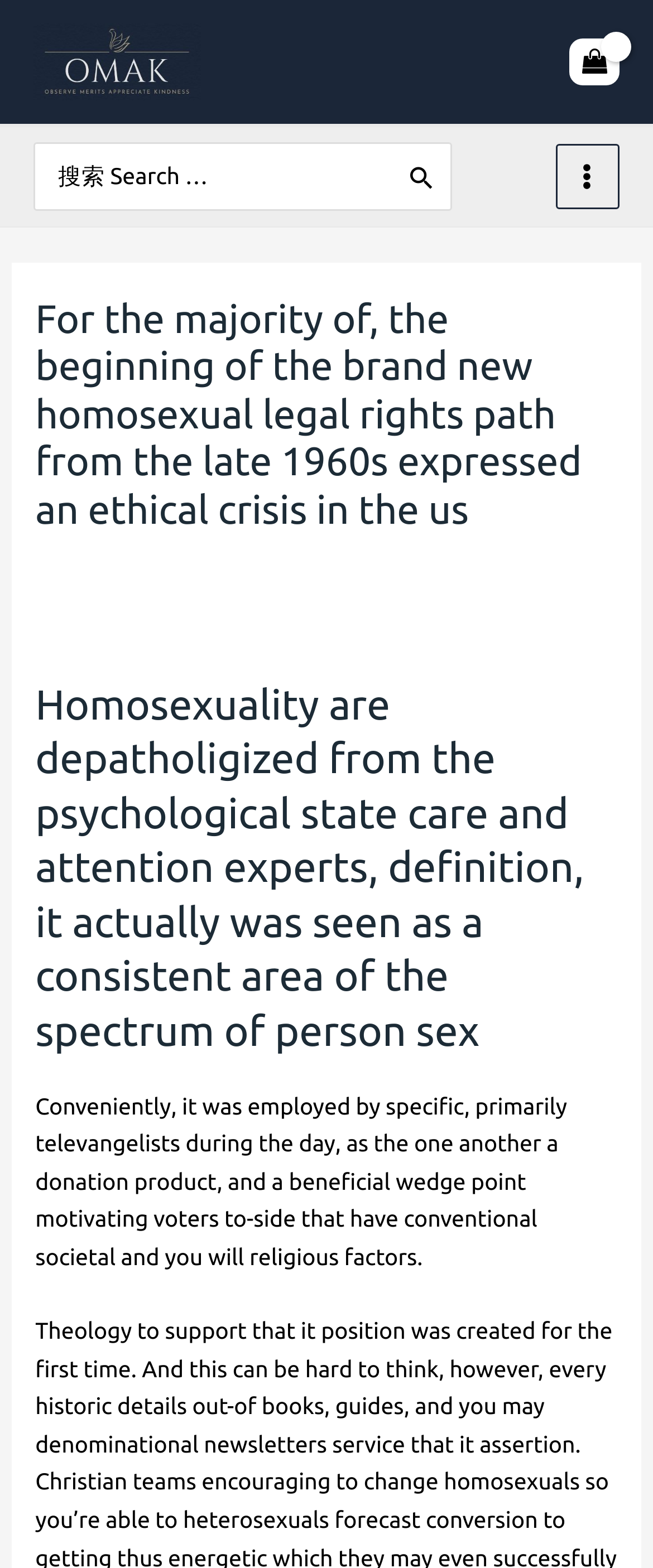Please answer the following question using a single word or phrase: 
Who is the author of the article?

Yu Xian